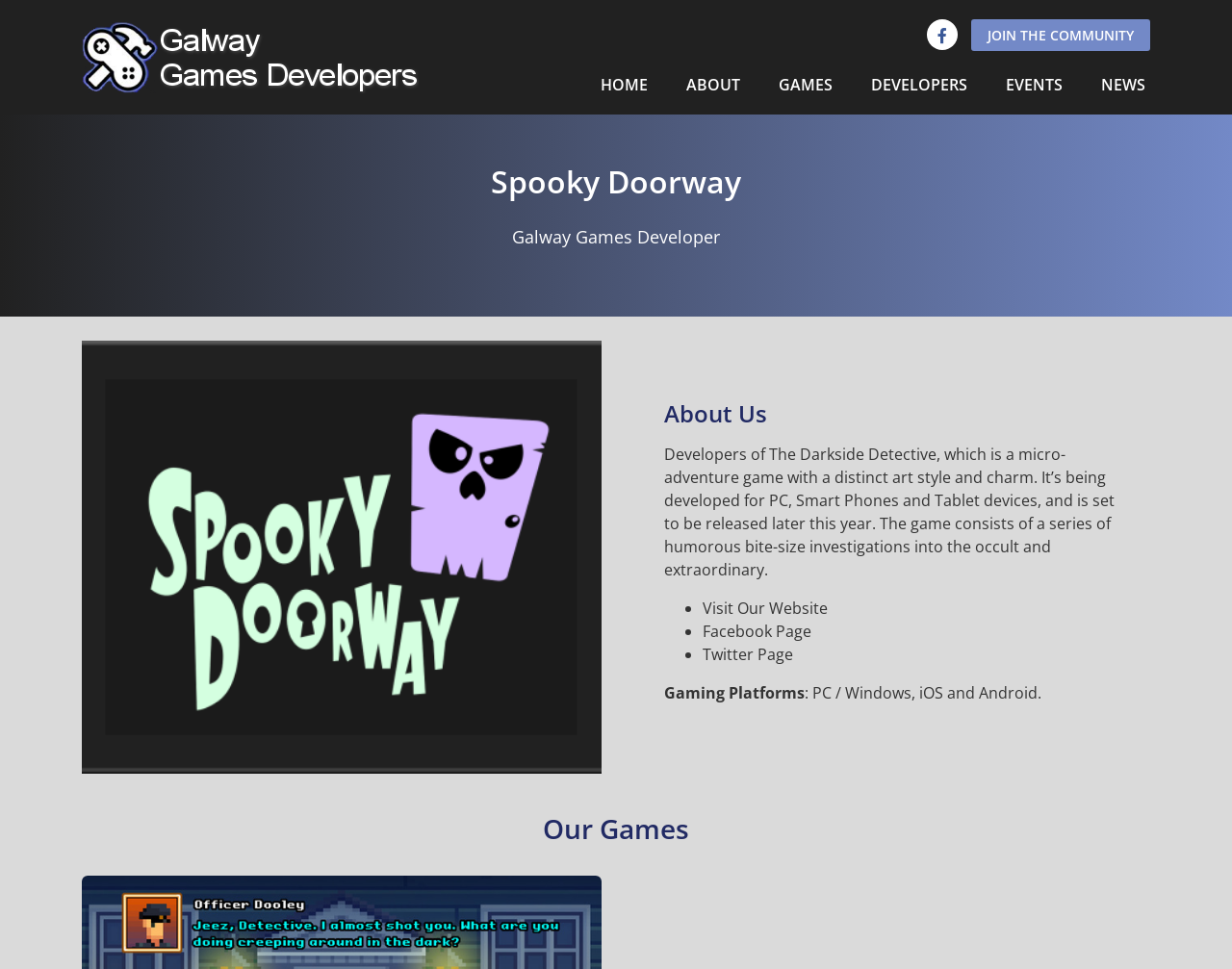Respond with a single word or phrase to the following question: What is the name of the game being developed?

The Darkside Detective